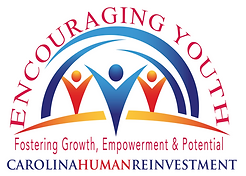Detail every aspect of the image in your description.

This vibrant logo represents the Carolina Human Reinvestment initiative, highlighting its commitment to youth development and empowerment. At the top, the phrase "ENCOURAGING YOUTH" is prominently displayed in bold red letters, symbolizing strength and vitality. Surrounding the central figures, which are depicted in blue and red, conveys a sense of unity and inclusiveness. They represent the youth who are supported by this initiative, illustrated with outstretched arms, suggesting growth and potential. Beneath this dynamic imagery, the tagline "Fostering Growth, Empowerment & Potential" emphasizes the organization's mission to nurture and uplift young individuals. The overall design and color scheme reflect optimism and community spirit, encapsulating the goals of the Carolina Human Reinvestment project.